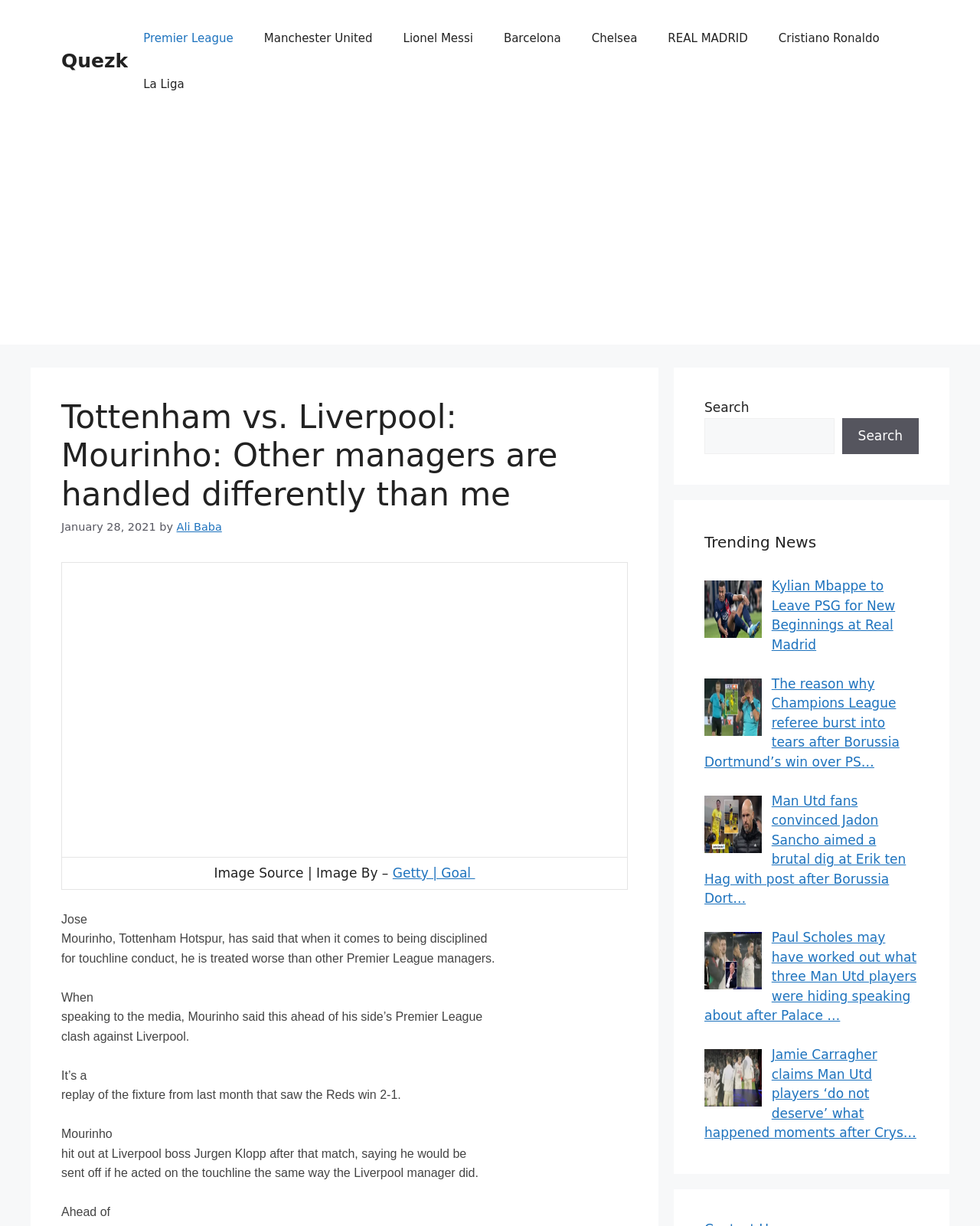Answer in one word or a short phrase: 
What is the topic of the trending news section?

Transfer news and football updates